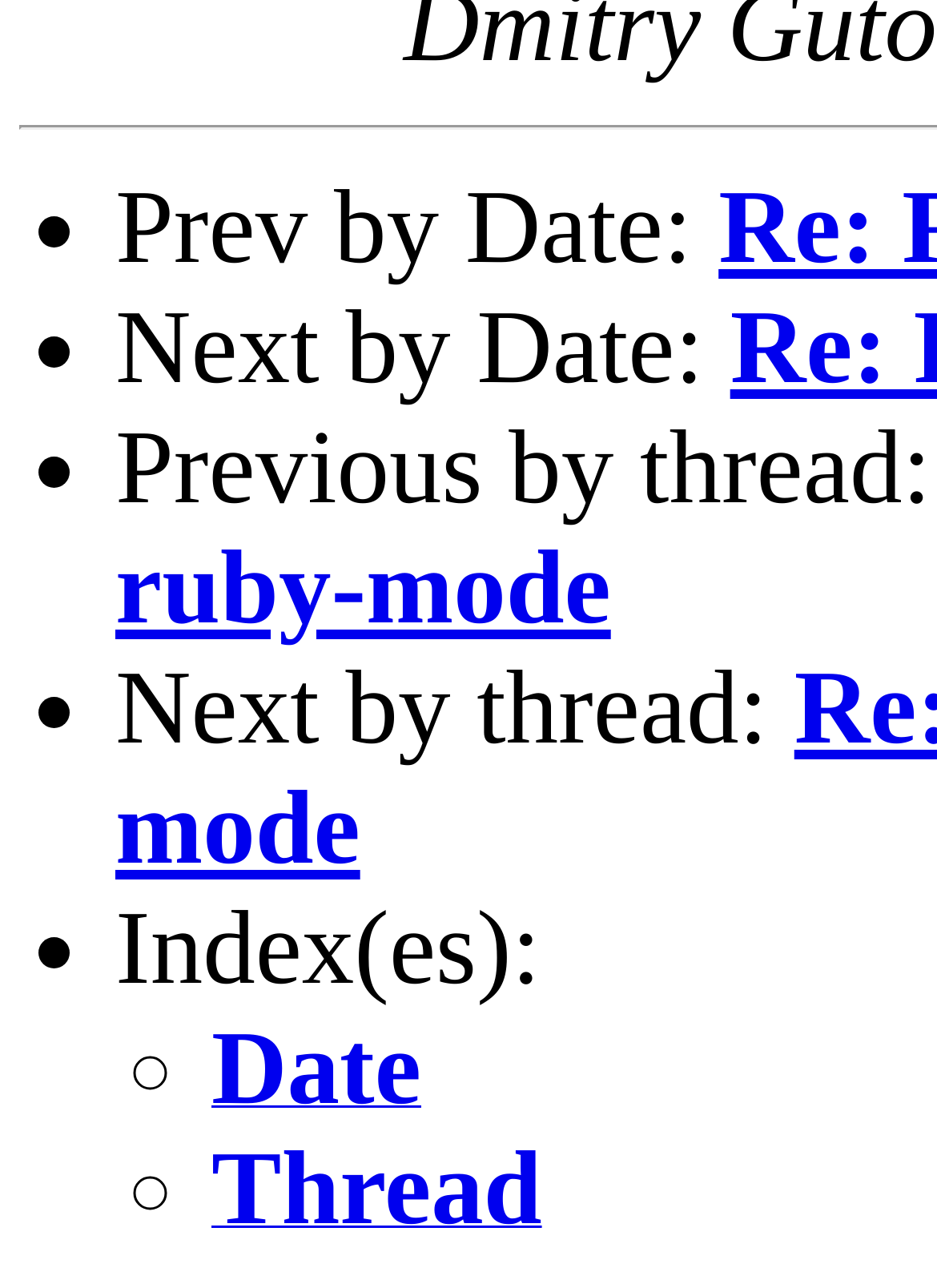What is the first navigation option?
Refer to the image and answer the question using a single word or phrase.

Prev by Date